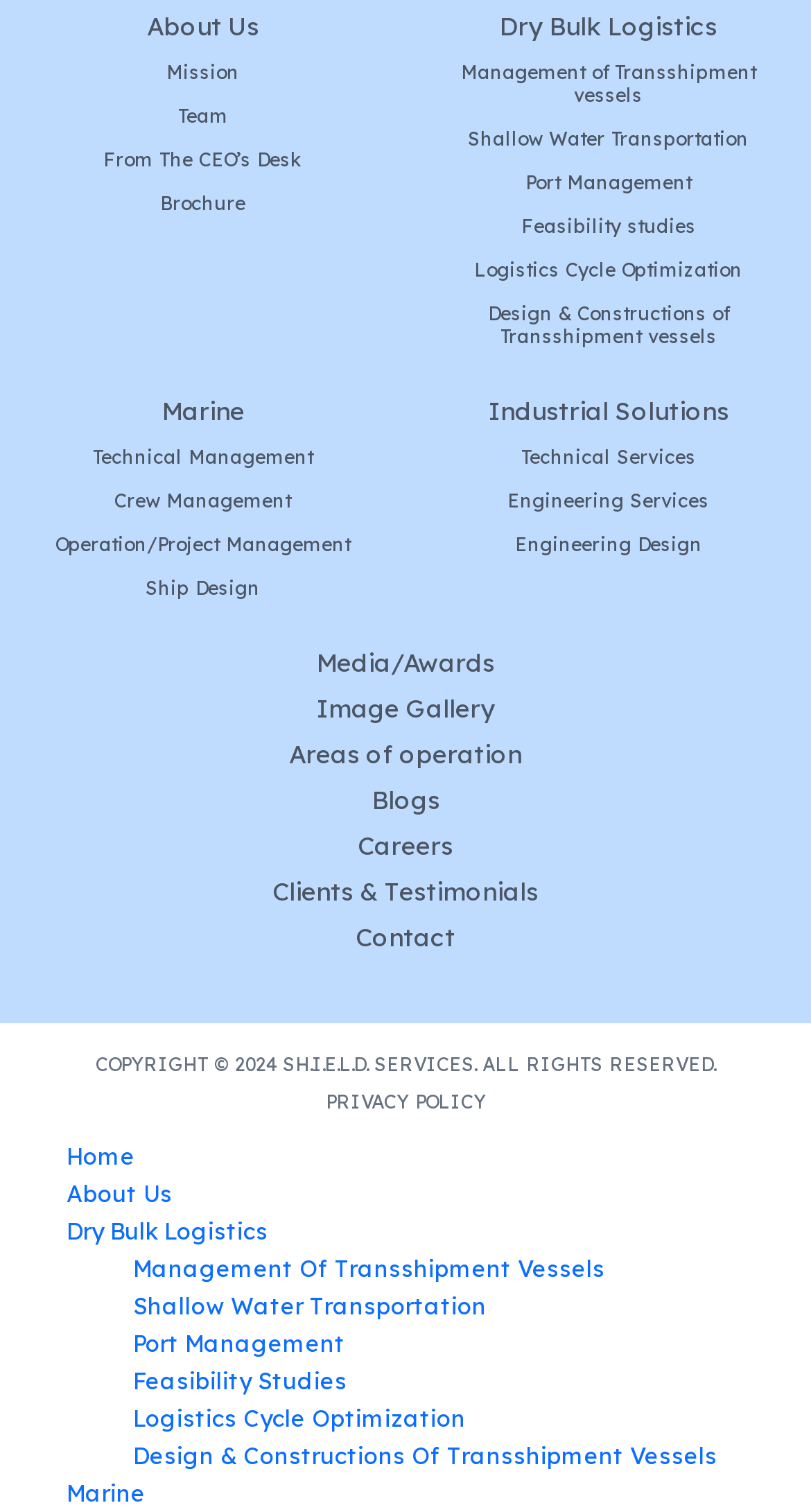What is the first link in the 'Marine' section?
Please provide a comprehensive answer based on the information in the image.

I looked at the links in the 'Marine' section and found the first link, which is 'Marine'.